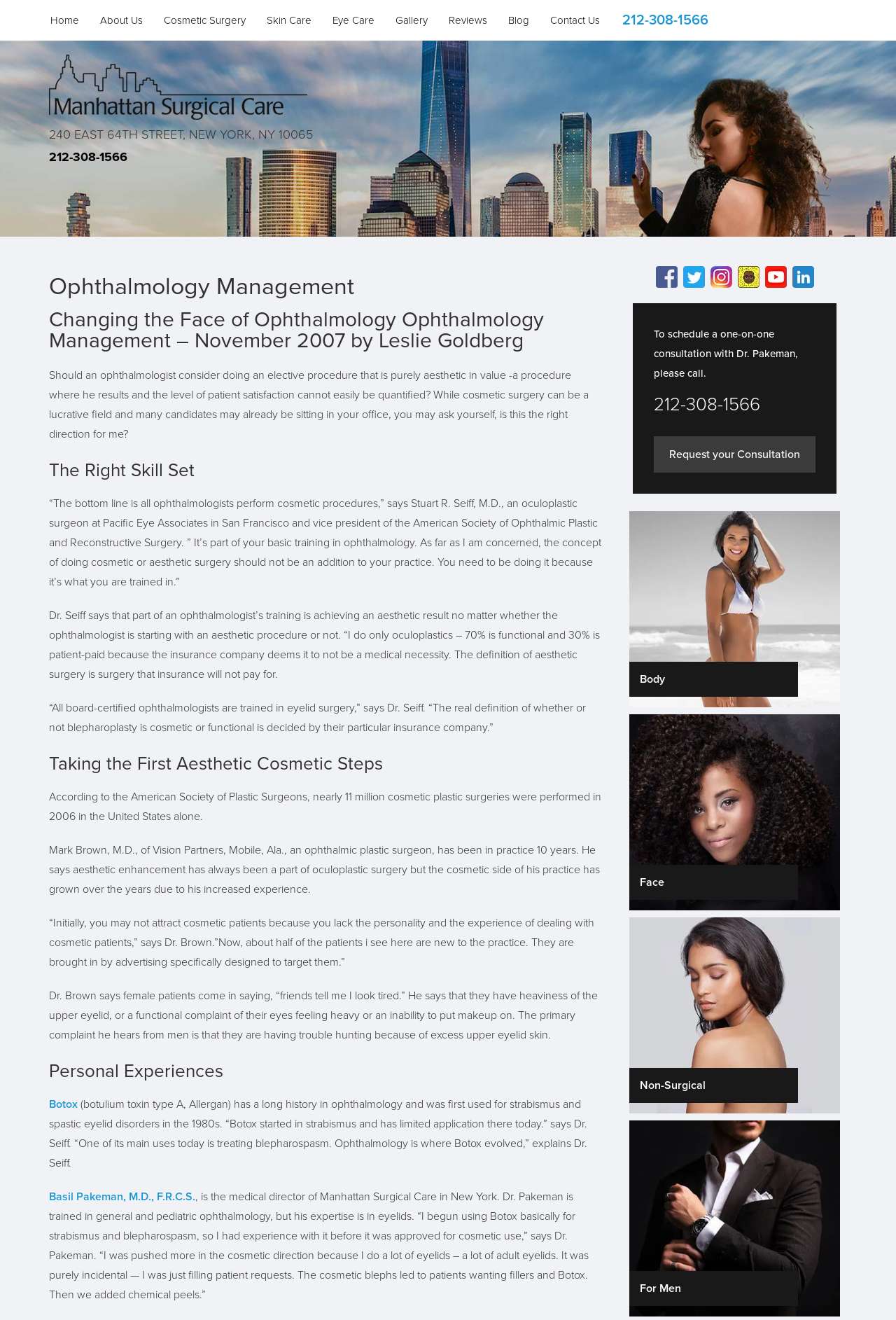What is the phone number to schedule a consultation with Dr. Pakeman?
Provide an in-depth and detailed answer to the question.

I found the phone number by looking at the link element with the description '212-308-1566' which is located at coordinates [0.73, 0.298, 0.848, 0.315]. This element is a child of the complementary element with the description 'To schedule a one-on-one consultation with Dr. Pakeman, please call.' and is likely to be the phone number to schedule a consultation with Dr. Pakeman.